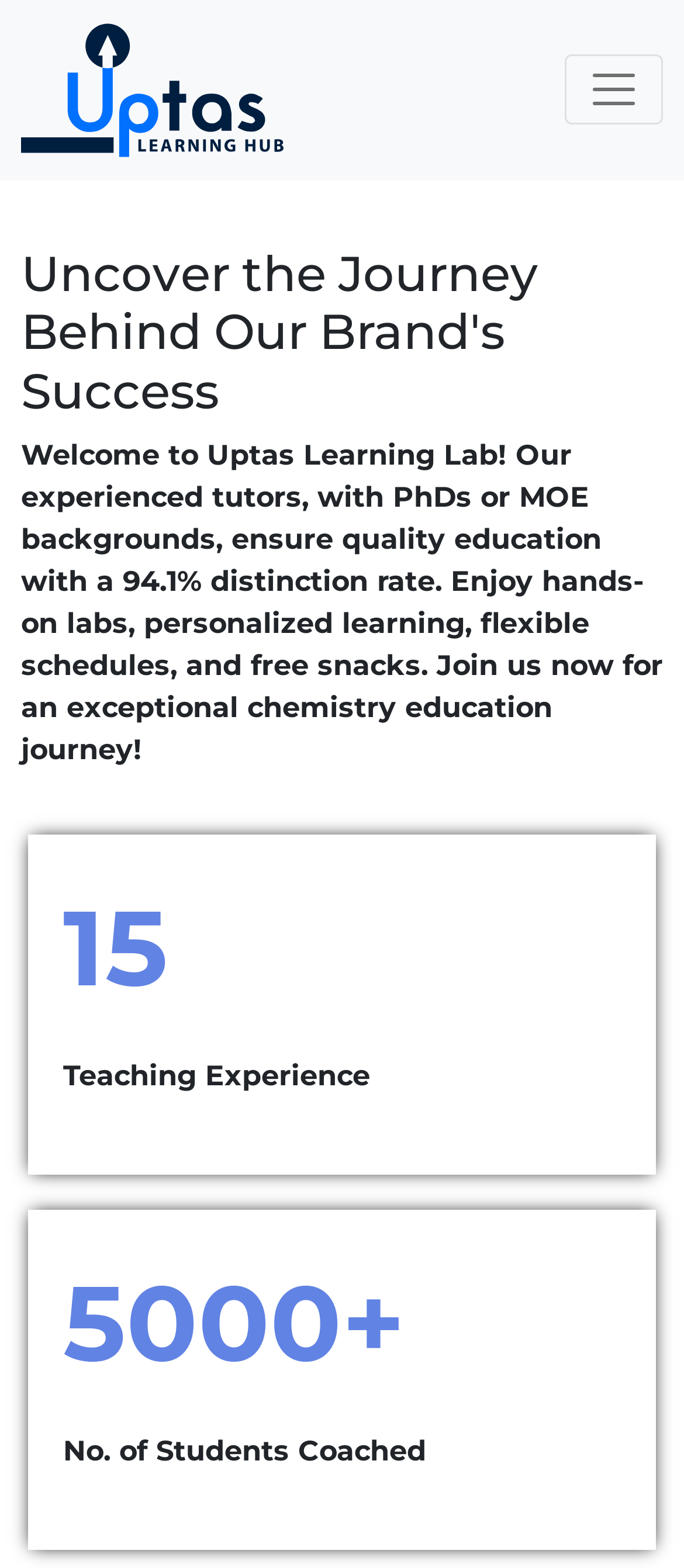Generate the text content of the main headline of the webpage.

Uncover the Journey Behind Our Brand's Success